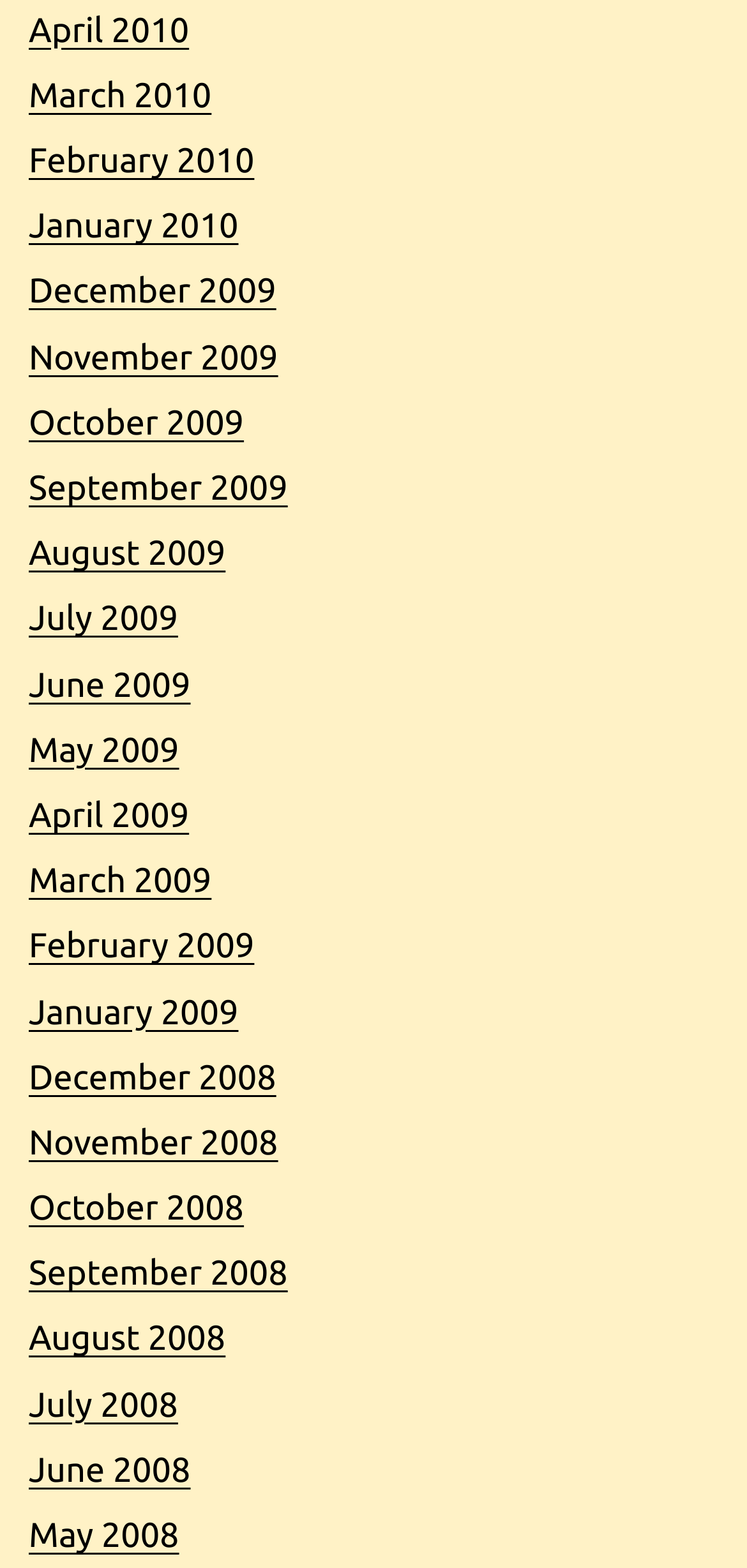Identify the bounding box coordinates of the element that should be clicked to fulfill this task: "view April 2010". The coordinates should be provided as four float numbers between 0 and 1, i.e., [left, top, right, bottom].

[0.038, 0.007, 0.253, 0.031]